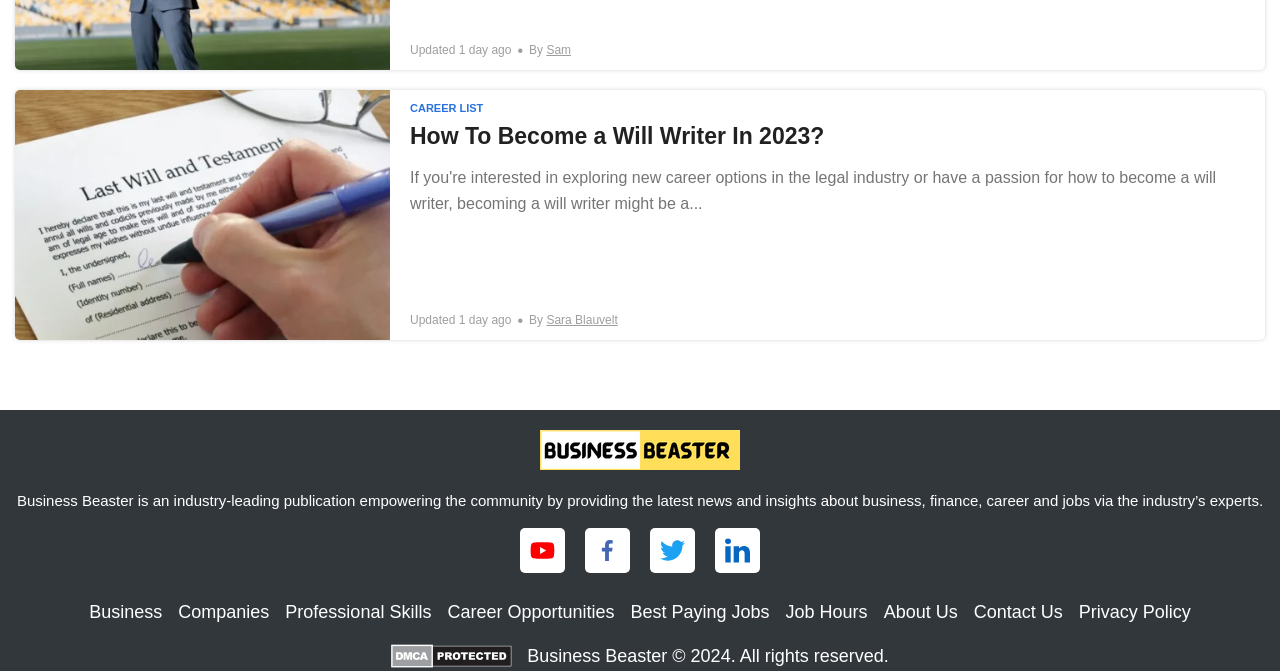Identify the bounding box for the UI element described as: "alt="DMCA.com Protection Status"". The coordinates should be four float numbers between 0 and 1, i.e., [left, top, right, bottom].

[0.306, 0.96, 0.4, 0.996]